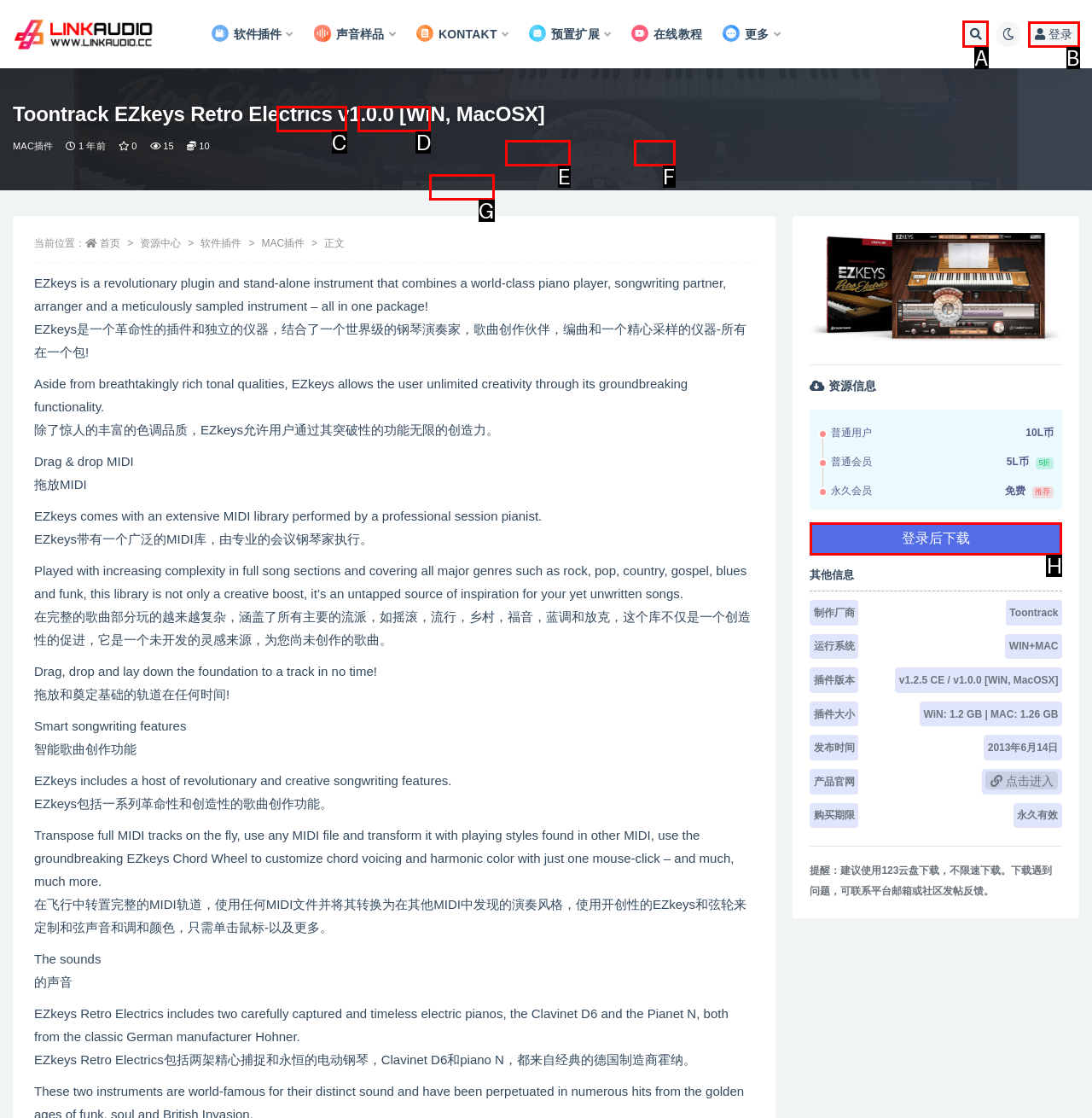Tell me which letter corresponds to the UI element that will allow you to Search for resources. Answer with the letter directly.

A